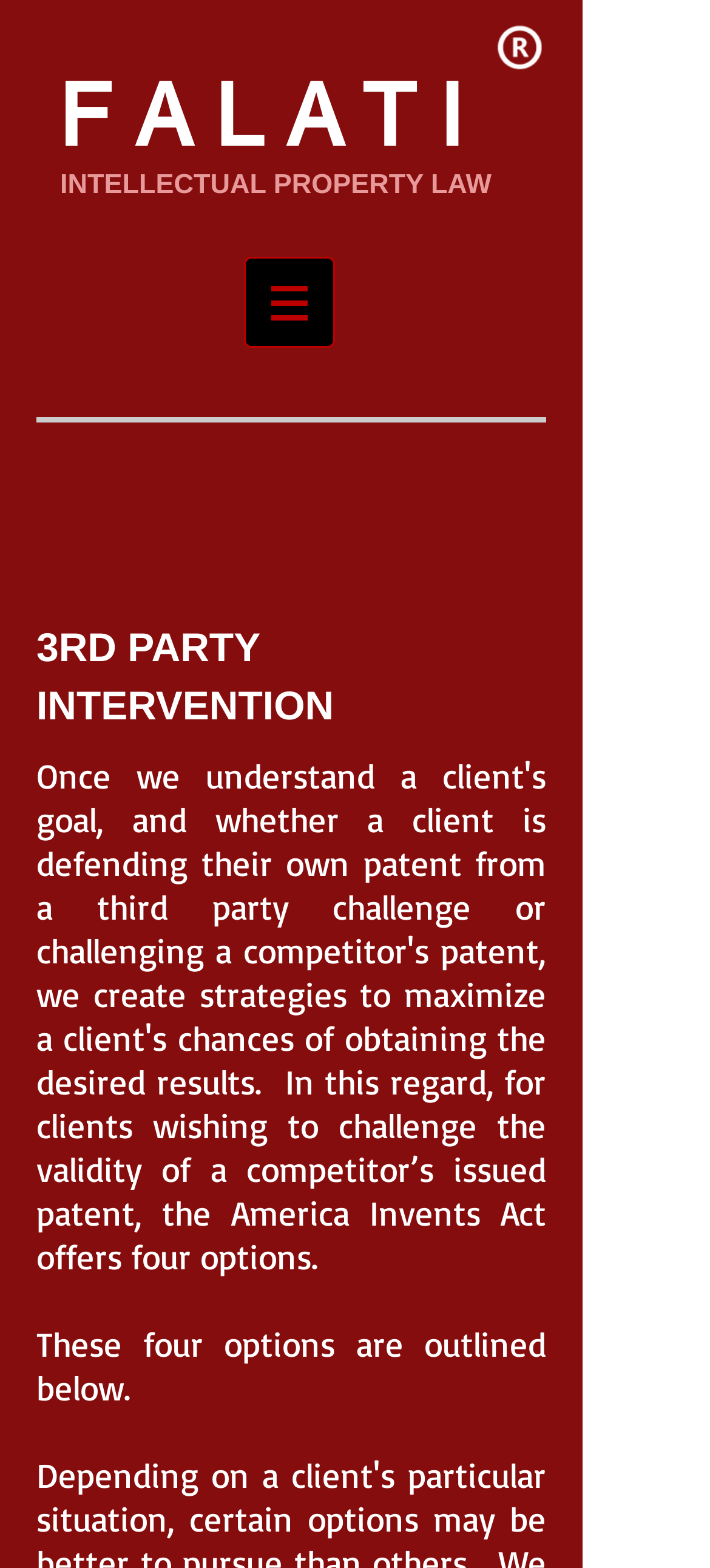Answer succinctly with a single word or phrase:
What is the shape of the image in the top-right corner?

Circle